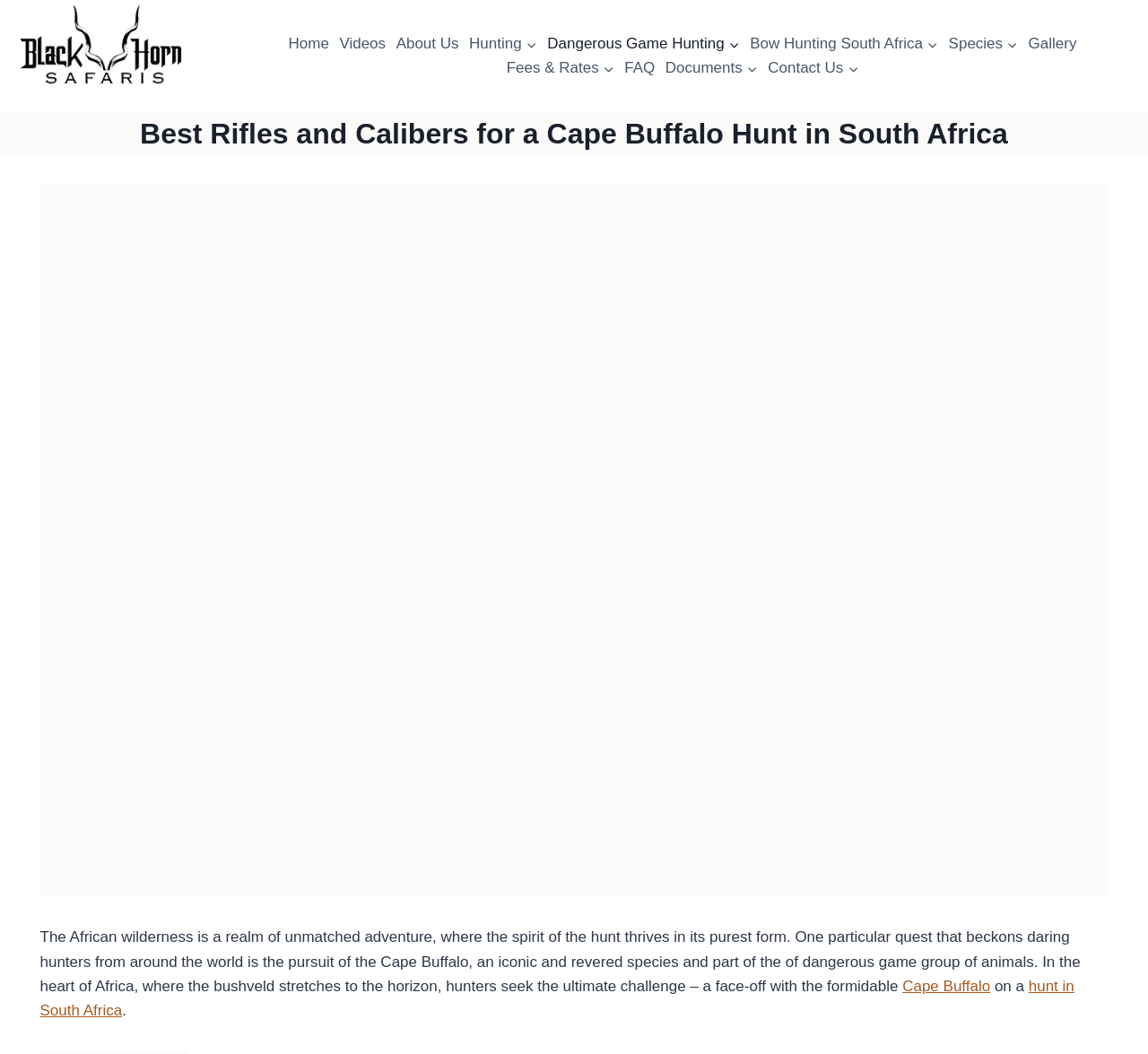Please find the bounding box coordinates of the element's region to be clicked to carry out this instruction: "View the 'Cape Buffalo' link".

[0.786, 0.928, 0.863, 0.944]